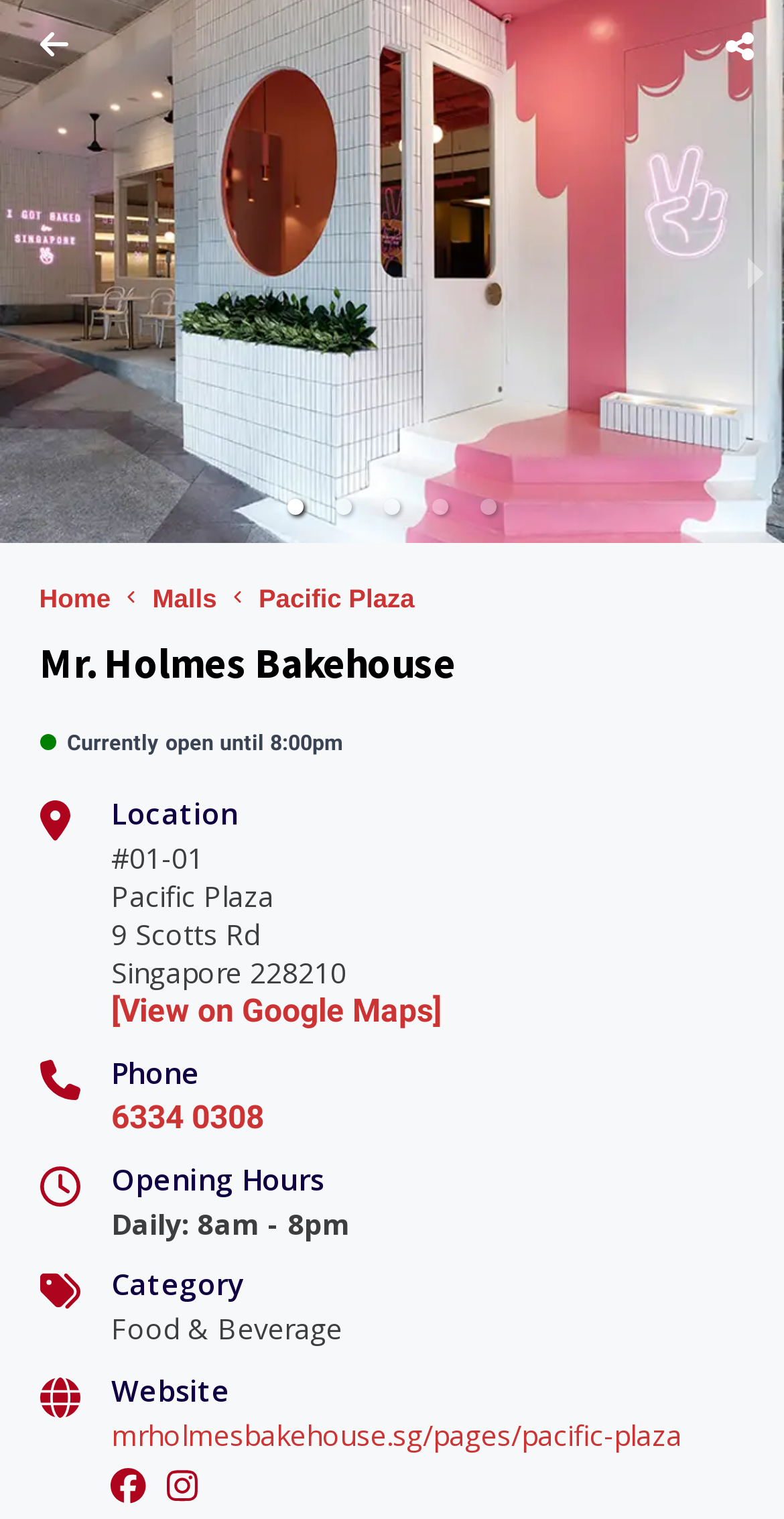Write a detailed summary of the webpage, including text, images, and layout.

The webpage is about Mr. Holmes Bakehouse, a craft bakery established in 2014, known for its innovative creations and artistic flair. At the top of the page, there are two links on the left and right sides, respectively. Below them, there is a large image of the Mr. Holmes Bakehouse store front at Pacific Plaza.

In the middle of the page, there are five buttons labeled "slide item 1" to "slide item 5", arranged horizontally. Next to them, there is a "next slide/item" button. Above these buttons, there is a navigation menu with links to "Home", "Malls", and "Pacific Plaza".

The main content of the page is divided into sections, each with a heading. The first section is about the bakery's name and current operating hours. The second section is about the location, which includes the address, "#01-01, Pacific Plaza, 9 Scotts Rd, Singapore 228210", and a link to view the location on Google Maps.

The third section is about the phone number, which is "6334 0308". The fourth section is about the opening hours, which are daily from 8am to 8pm. The fifth section is about the category, which is "Food & Beverage". The last section is about the website, which has a link to the Pacific Plaza page.

Throughout the page, there are several links and buttons, but the overall layout is organized and easy to navigate.